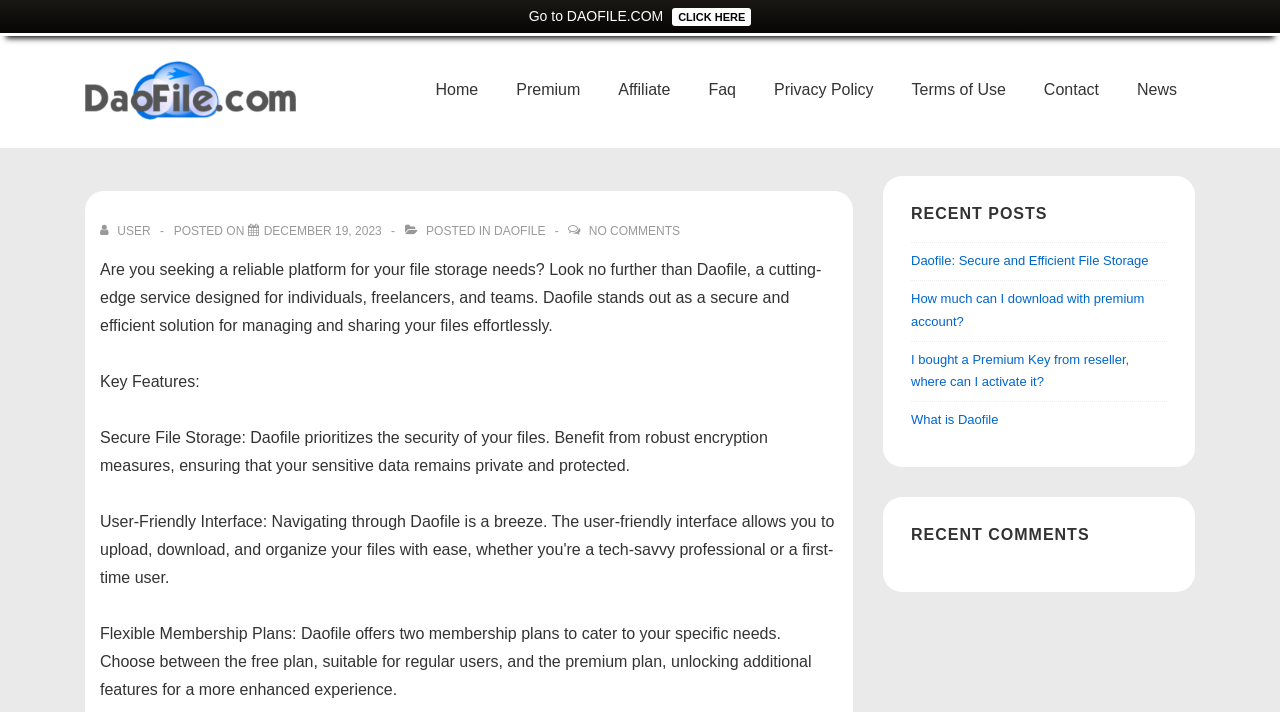Could you specify the bounding box coordinates for the clickable section to complete the following instruction: "Visit the MTTG Staff page"?

None